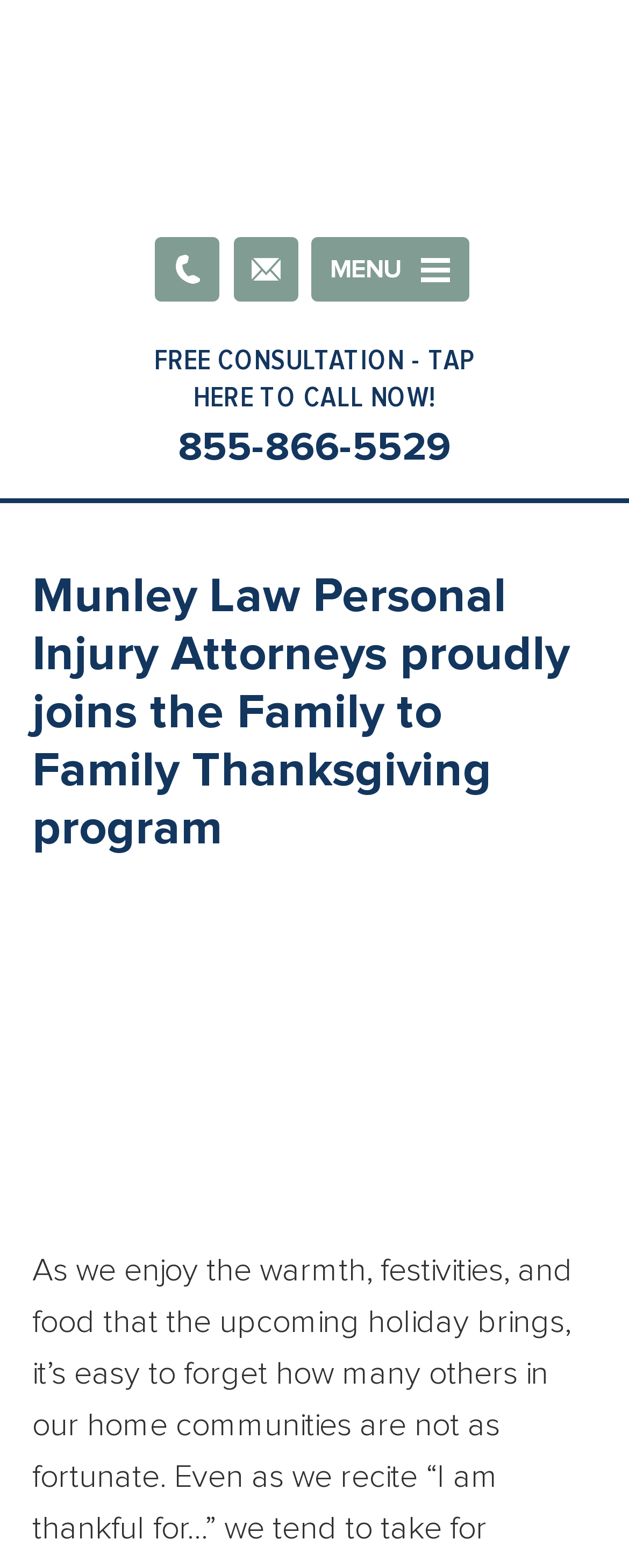What is the name of the law firm?
Please answer the question with as much detail and depth as you can.

I found the answer by looking at the link element with the text 'Munley Law Personal Injury Attorneys' which is located at the top of the webpage, indicating that it is the name of the law firm.